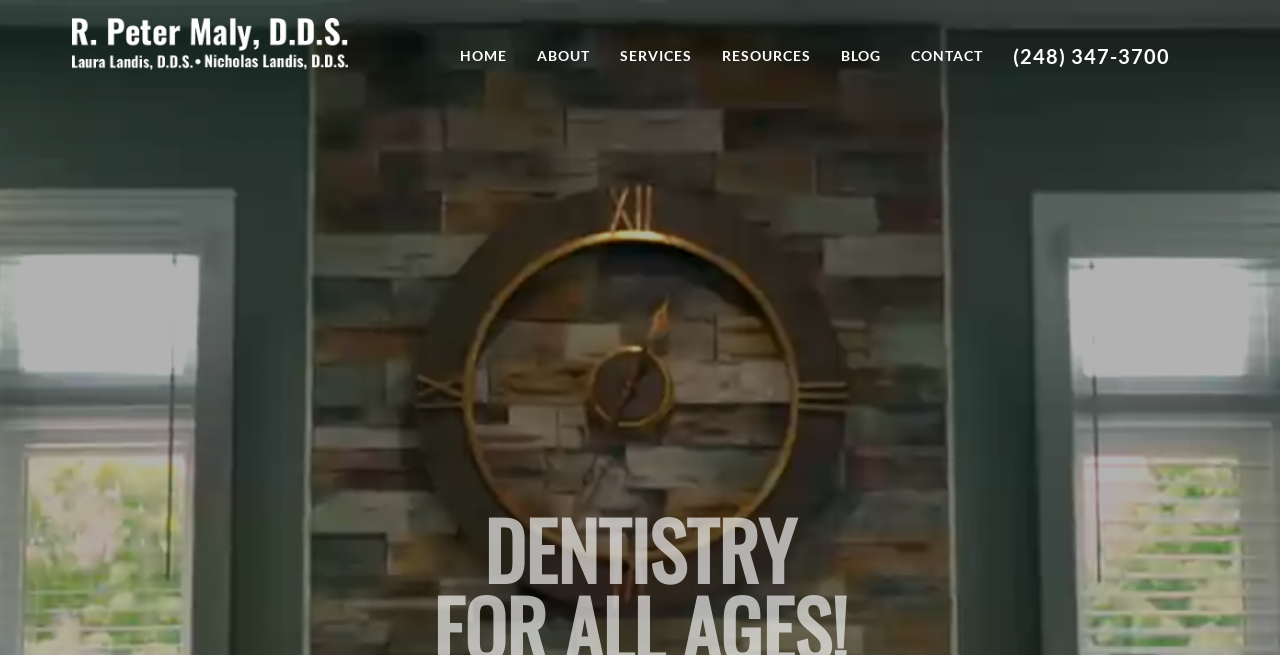Is there an image on the webpage?
Using the image, respond with a single word or phrase.

Yes